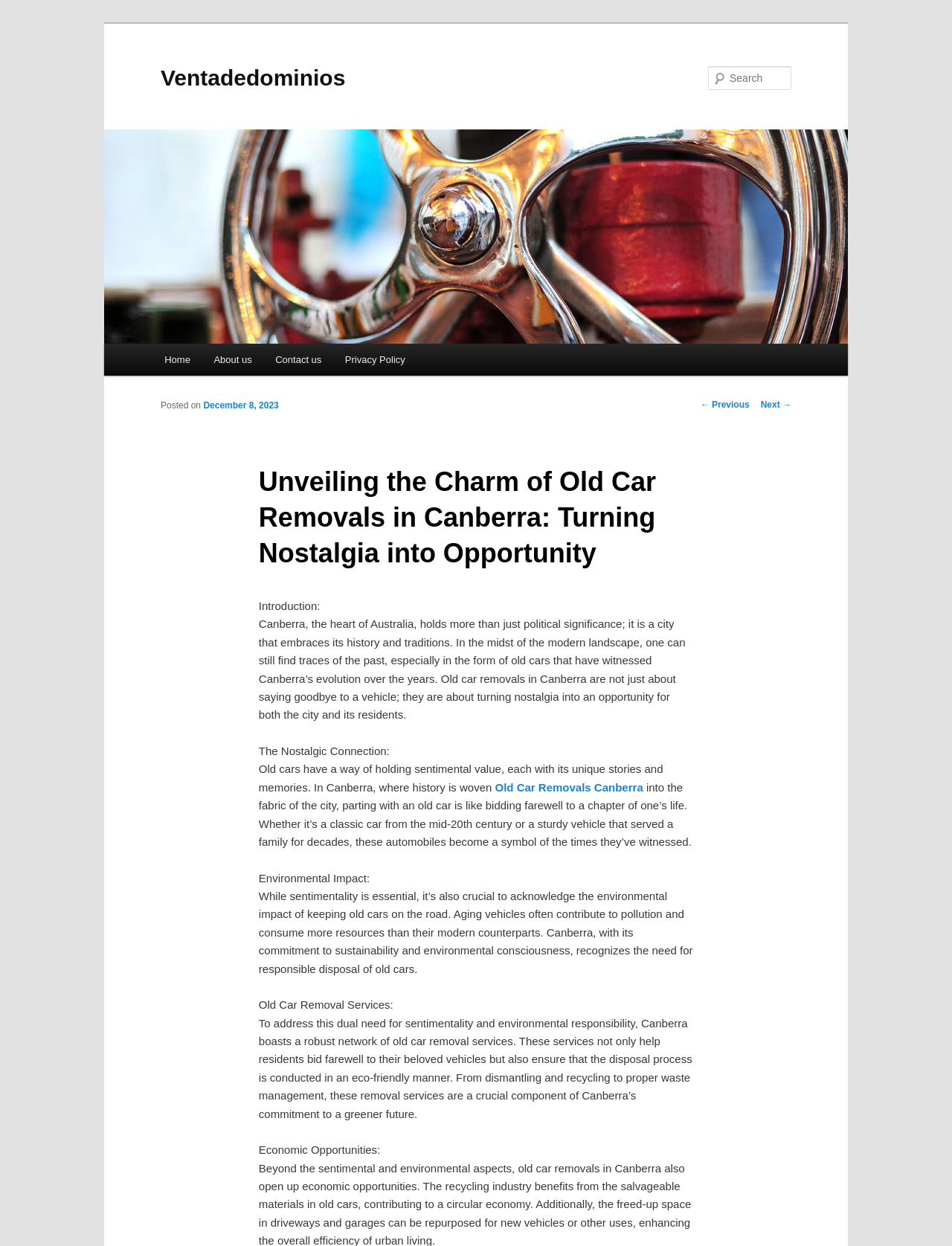Please locate the bounding box coordinates of the region I need to click to follow this instruction: "Read about Old Car Removals in Canberra".

[0.52, 0.627, 0.676, 0.637]